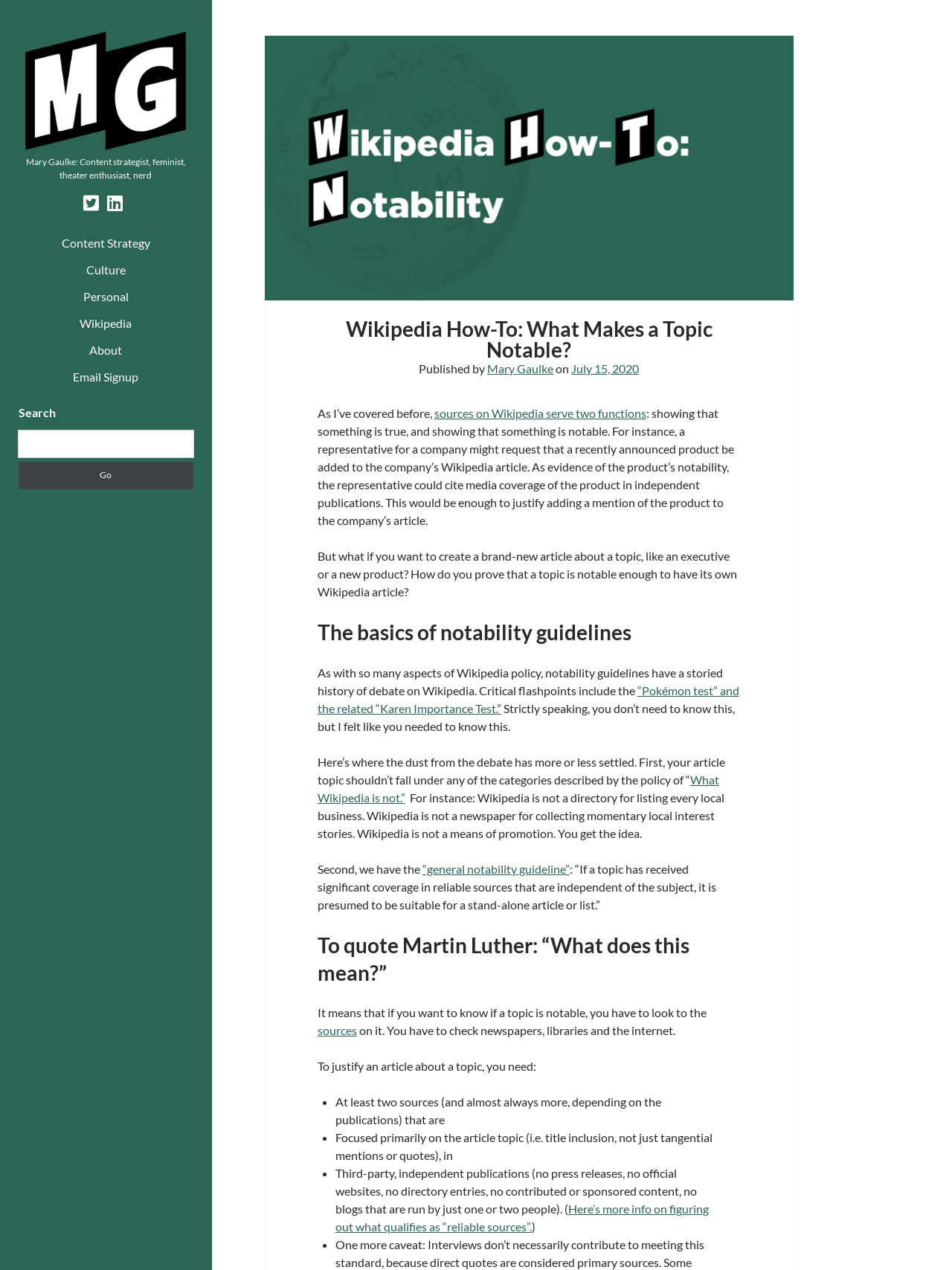Describe all the key features and sections of the webpage thoroughly.

This webpage is about a Wikipedia how-to guide on what makes a topic notable enough to have its own article. At the top, there is a header section with a link to the author, Mary Gaulke, and her profile information, including a image, a brief description, and social media links. Below this, there are several links to related topics, including Content Strategy, Culture, Personal, Wikipedia, About, and Email Signup.

On the left side, there is a sidebar with a search bar and a heading that says "Sidebar". The search bar has a search box and a "Go" button. Above the search bar, there is an image related to Wikipedia notability.

The main content of the webpage is divided into several sections. The first section has a heading that says "Wikipedia How-To: What Makes a Topic Notable?" and a brief introduction to the topic. The author explains that sources on Wikipedia serve two functions: showing that something is true and showing that something is notable.

The next section has a heading that says "The basics of notability guidelines" and discusses the history of debate on Wikipedia's notability guidelines. The author explains that to prove a topic is notable, it should not fall under certain categories described by the policy of "What Wikipedia is not" and should have received significant coverage in reliable sources that are independent of the subject.

The following sections provide more details on what constitutes reliable sources and how to determine if a topic is notable. The author explains that at least two independent sources are needed to justify an article about a topic, and these sources should be focused primarily on the article topic. The author also provides links to more information on figuring out what qualifies as "reliable sources".

Throughout the webpage, there are several links to external sources and references, as well as headings and subheadings that break up the content into manageable sections. The overall structure of the webpage is clear and easy to follow, with a focus on providing detailed information on Wikipedia's notability guidelines.